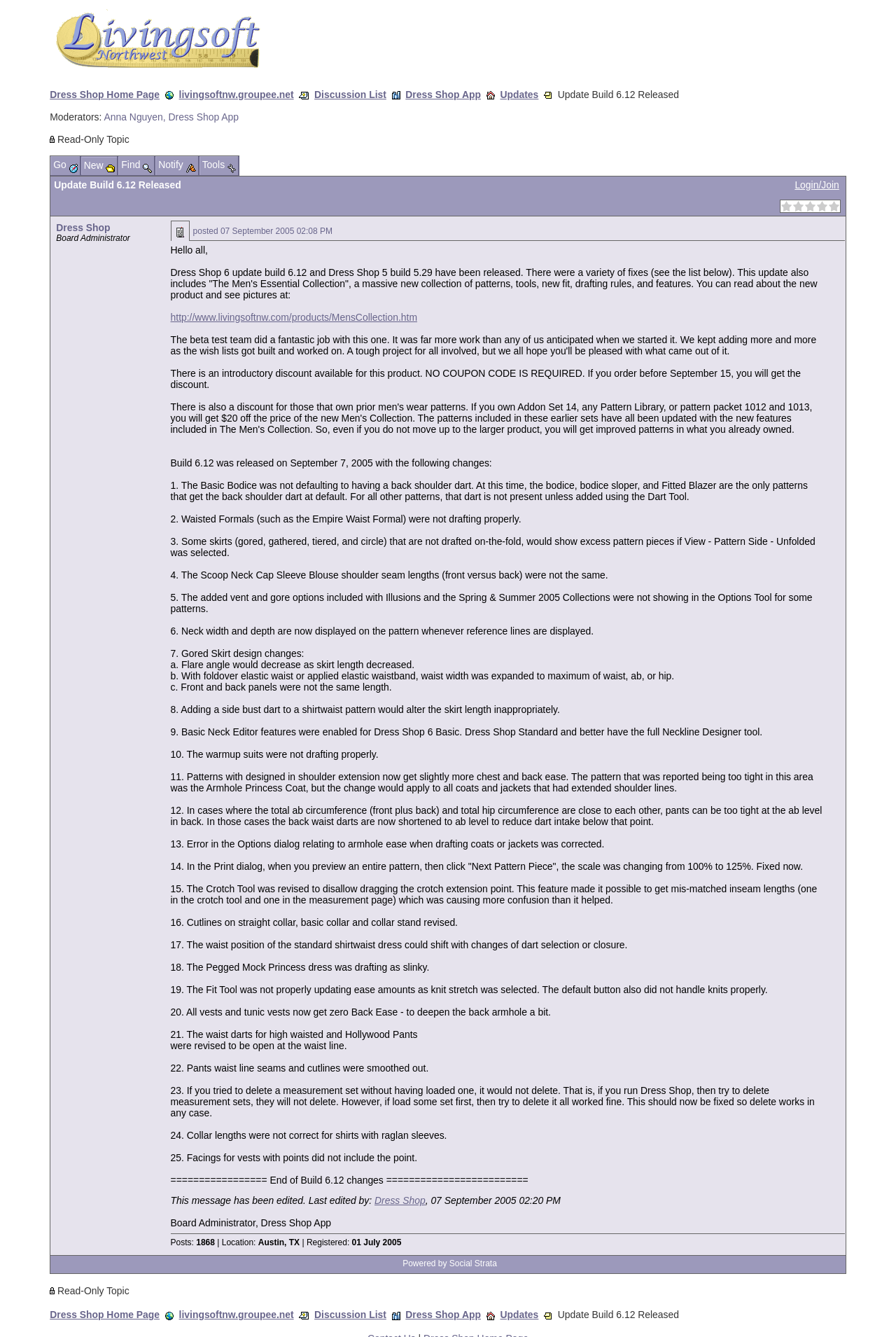Please identify the bounding box coordinates of the element I need to click to follow this instruction: "Click on the 'Login/Join' link".

[0.887, 0.134, 0.937, 0.142]